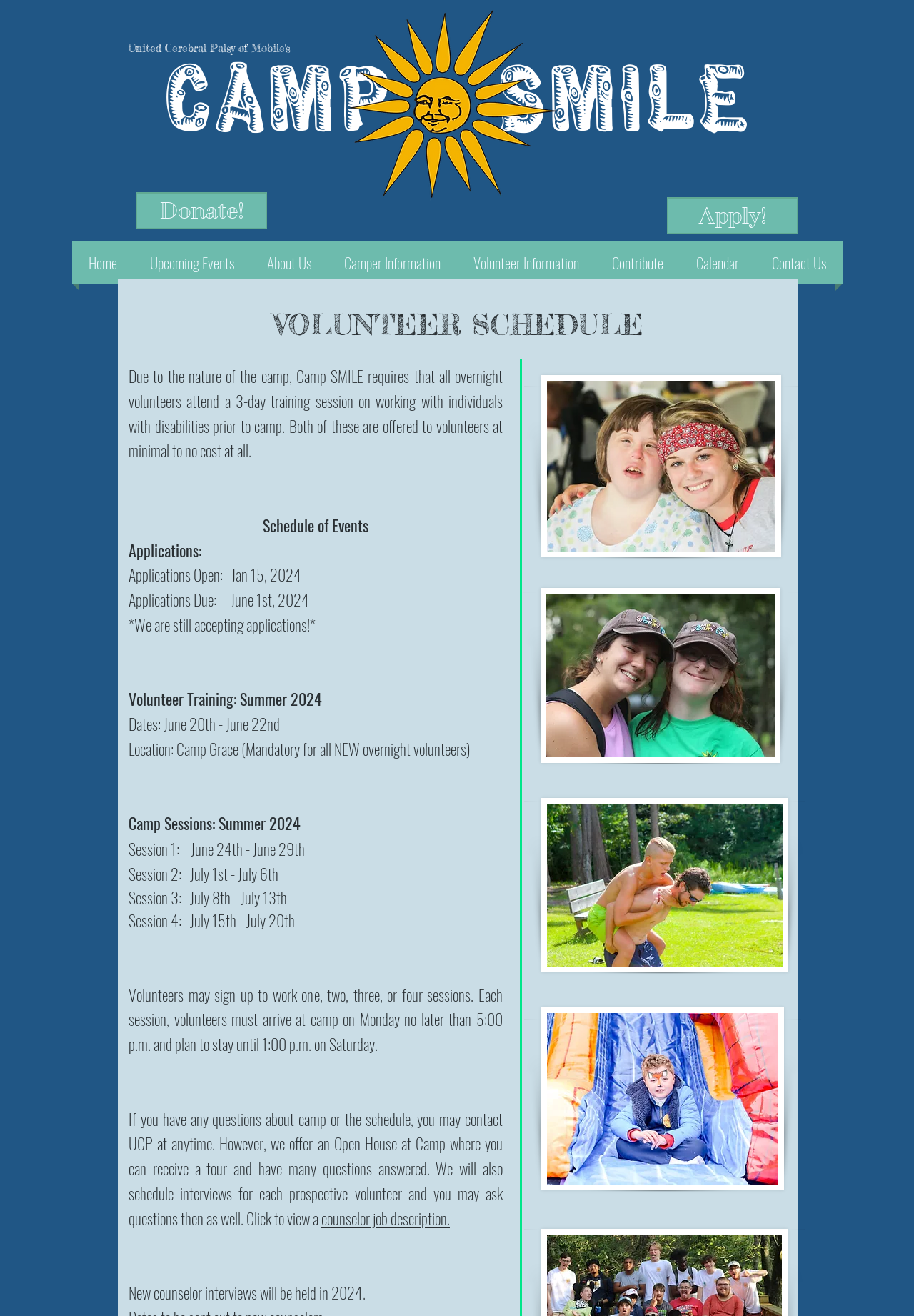Determine the bounding box coordinates of the region that needs to be clicked to achieve the task: "View the counselor job description".

[0.352, 0.917, 0.492, 0.934]